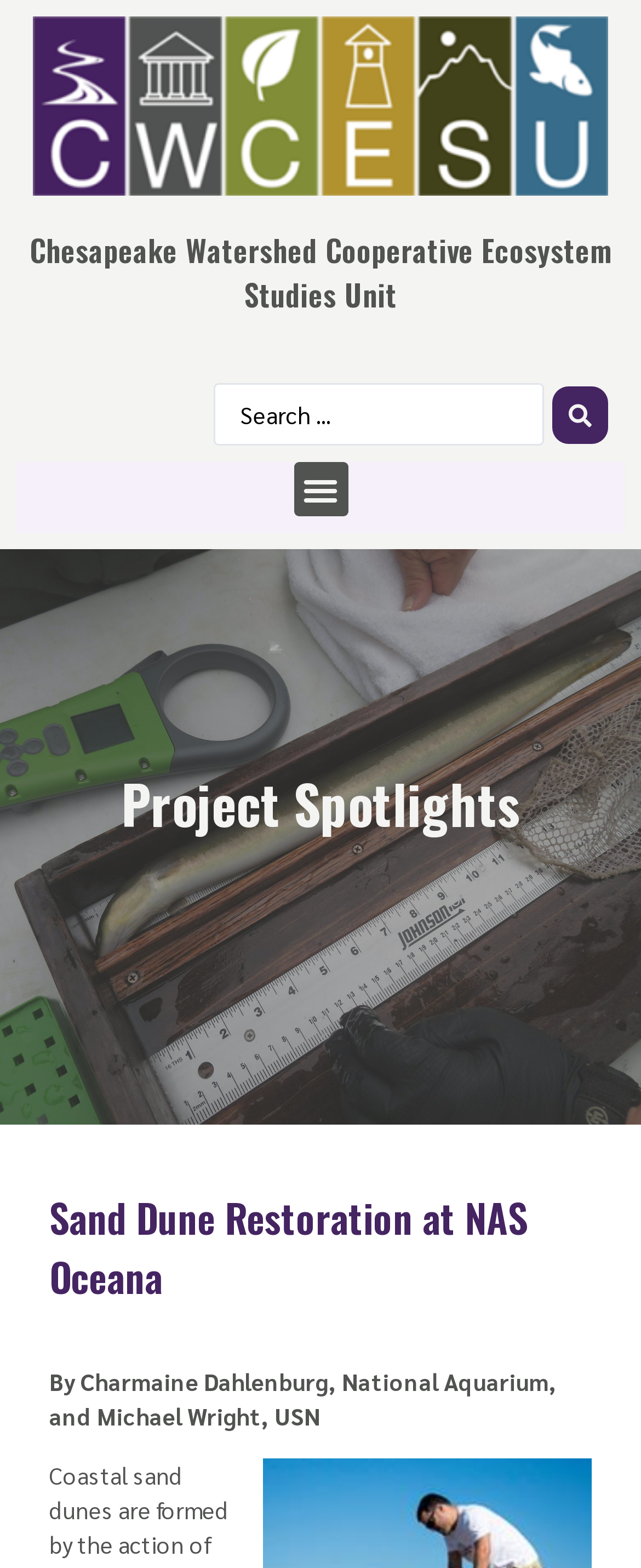What is the purpose of the button at the top right?
Carefully analyze the image and provide a thorough answer to the question.

I found the answer by looking at the button element with the text 'search submit' which is located next to the searchbox with the placeholder text 'Search...'.